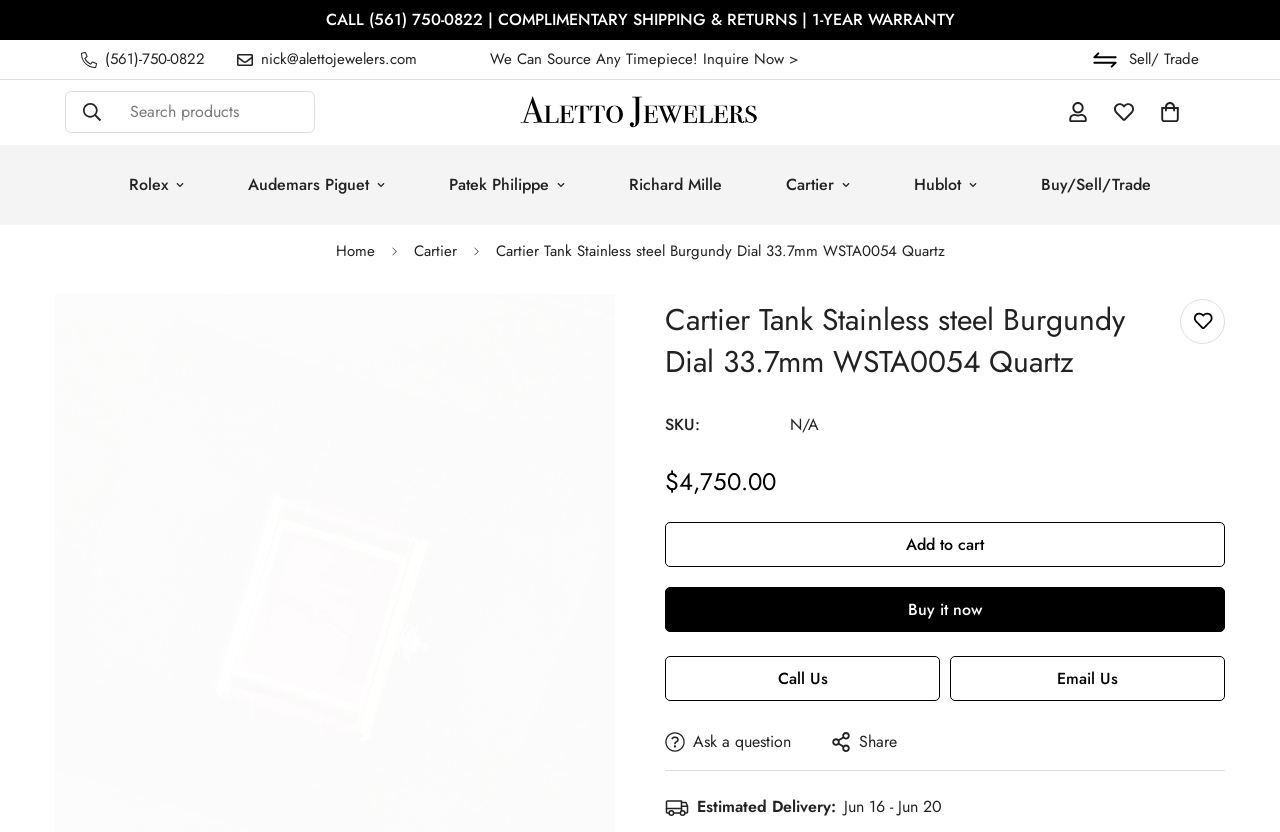What is the email address to contact for inquiries? Based on the screenshot, please respond with a single word or phrase.

nick@alettojewelers.com